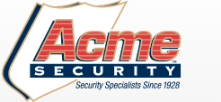Provide an in-depth description of the image you see.

The image features the logo of Acme Security, an established company specializing in security solutions since 1928. The logo prominently displays the name "Acme SECURITY" in bold red and blue lettering, invoked within a stylized shield-like shape. This emblem reflects the company’s focus on providing comprehensive security services tailored to various sectors, including amusement parks, arenas, and commercial venues. The tagline reinforces their longevity and expertise in the industry, positioning Acme Security as a trusted name for ensuring safety and security for its clients.